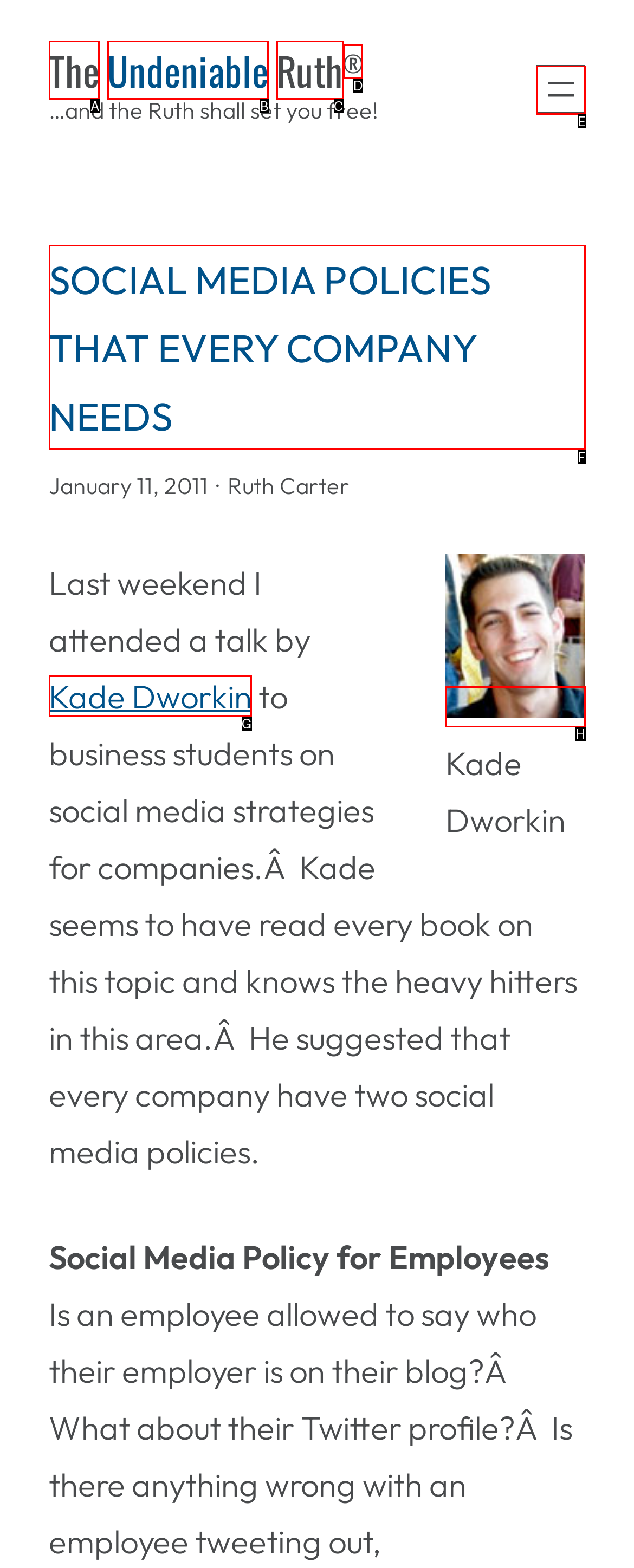Which UI element should be clicked to perform the following task: Click on the link 'Kade Dworkin'? Answer with the corresponding letter from the choices.

G